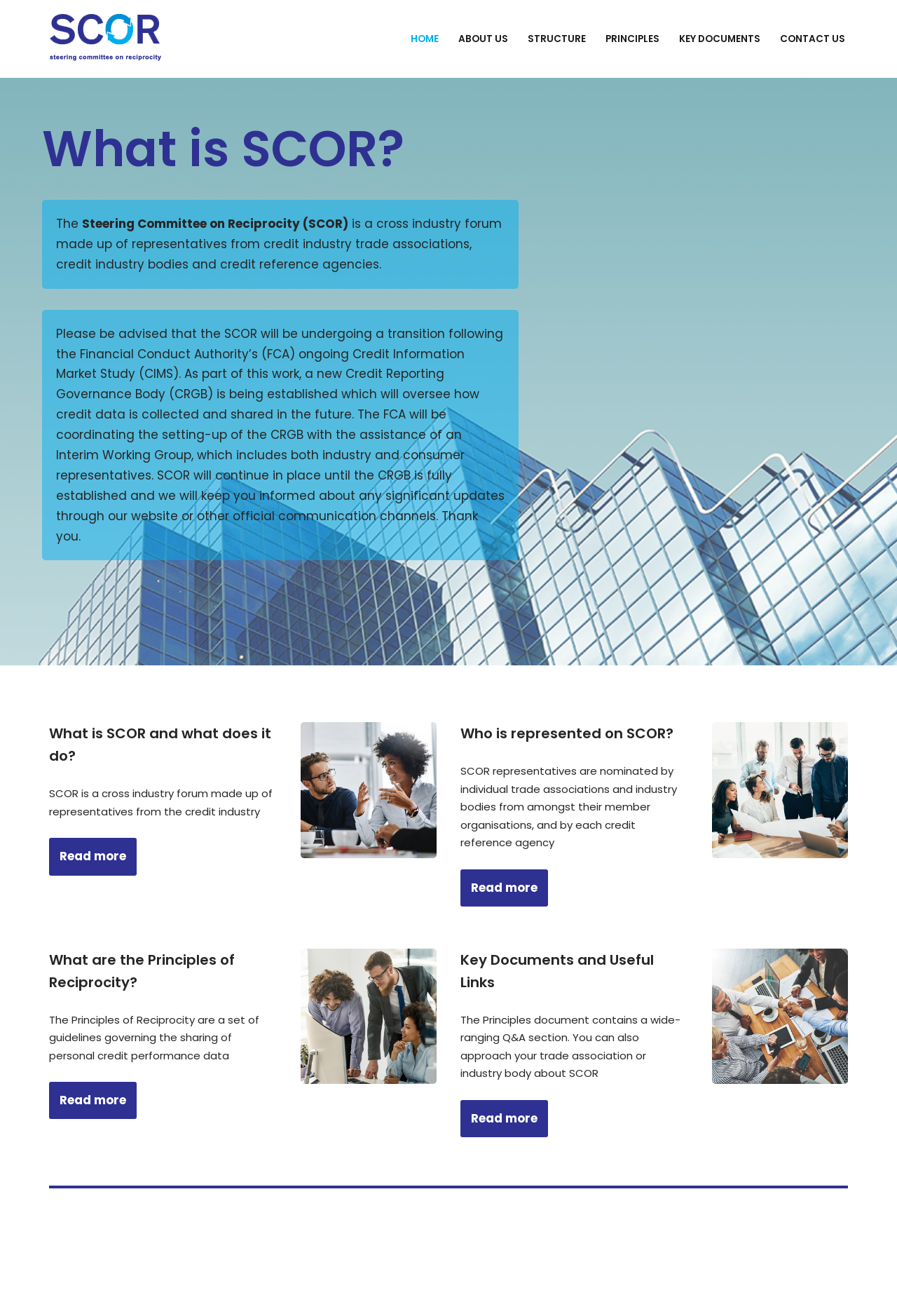What is the principal heading displayed on the webpage?

What is SCOR?